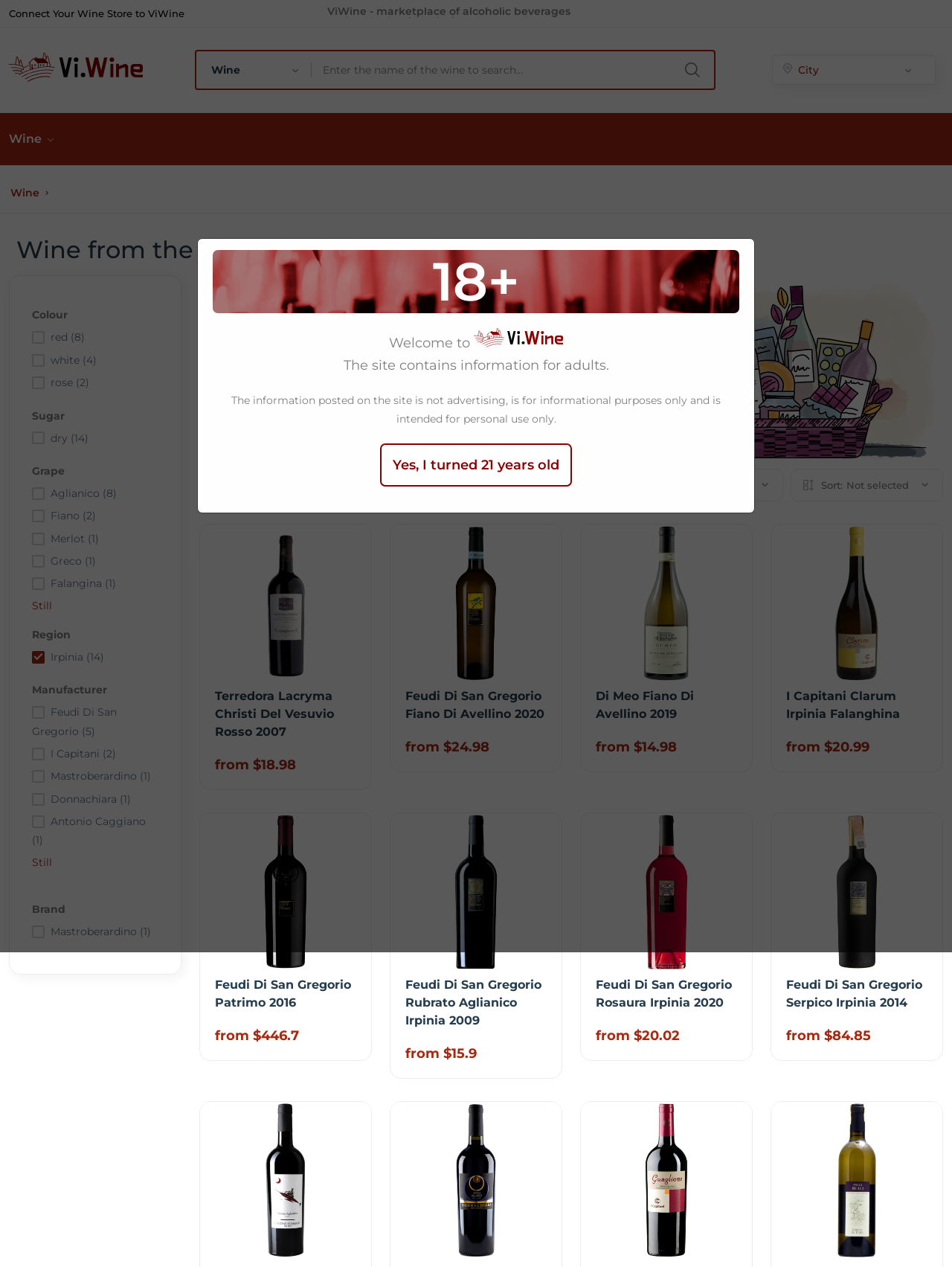Provide a single word or phrase to answer the given question: 
What is the age requirement to access this website?

21